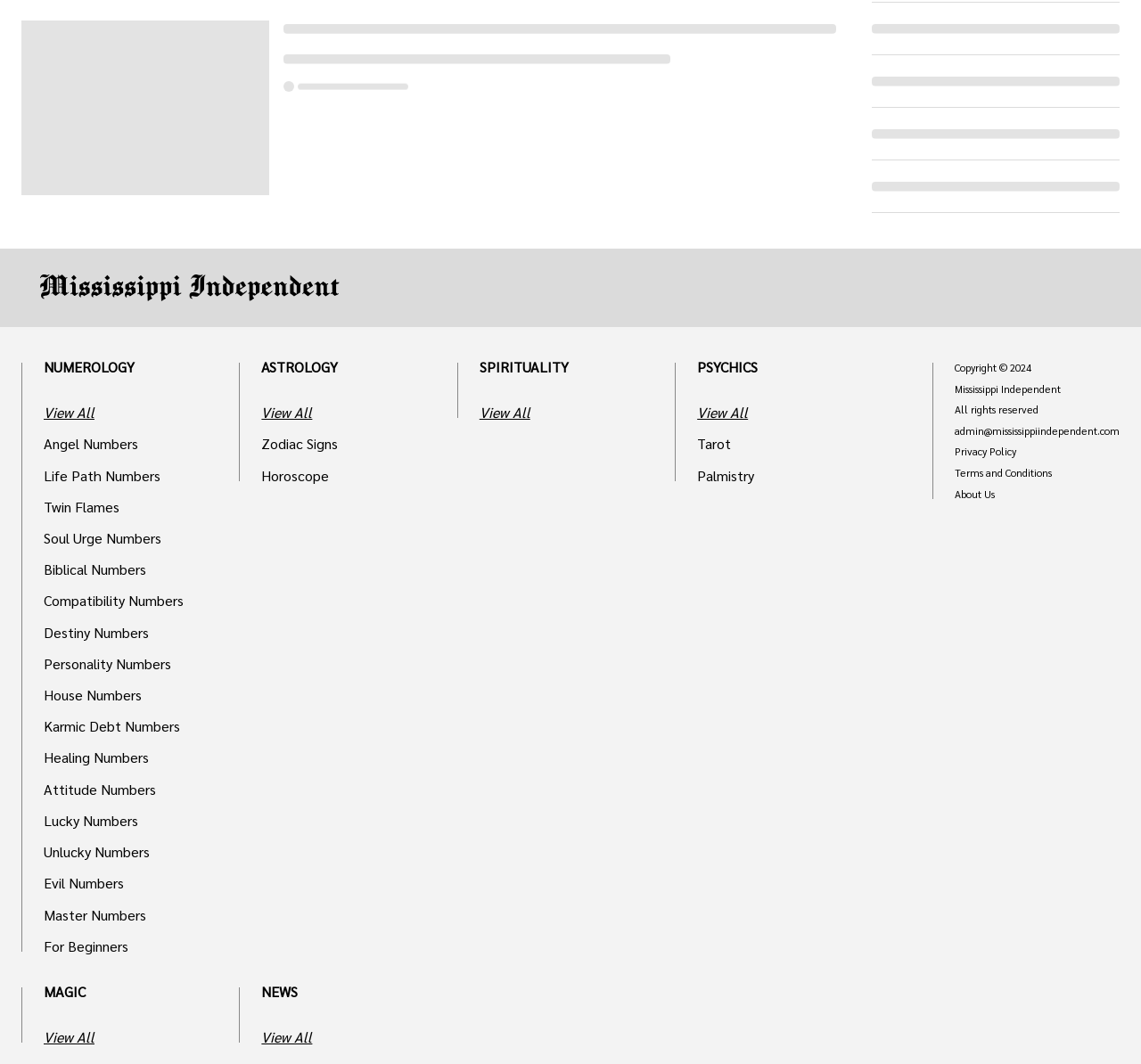Show the bounding box coordinates for the HTML element as described: "View All".

[0.42, 0.384, 0.56, 0.393]